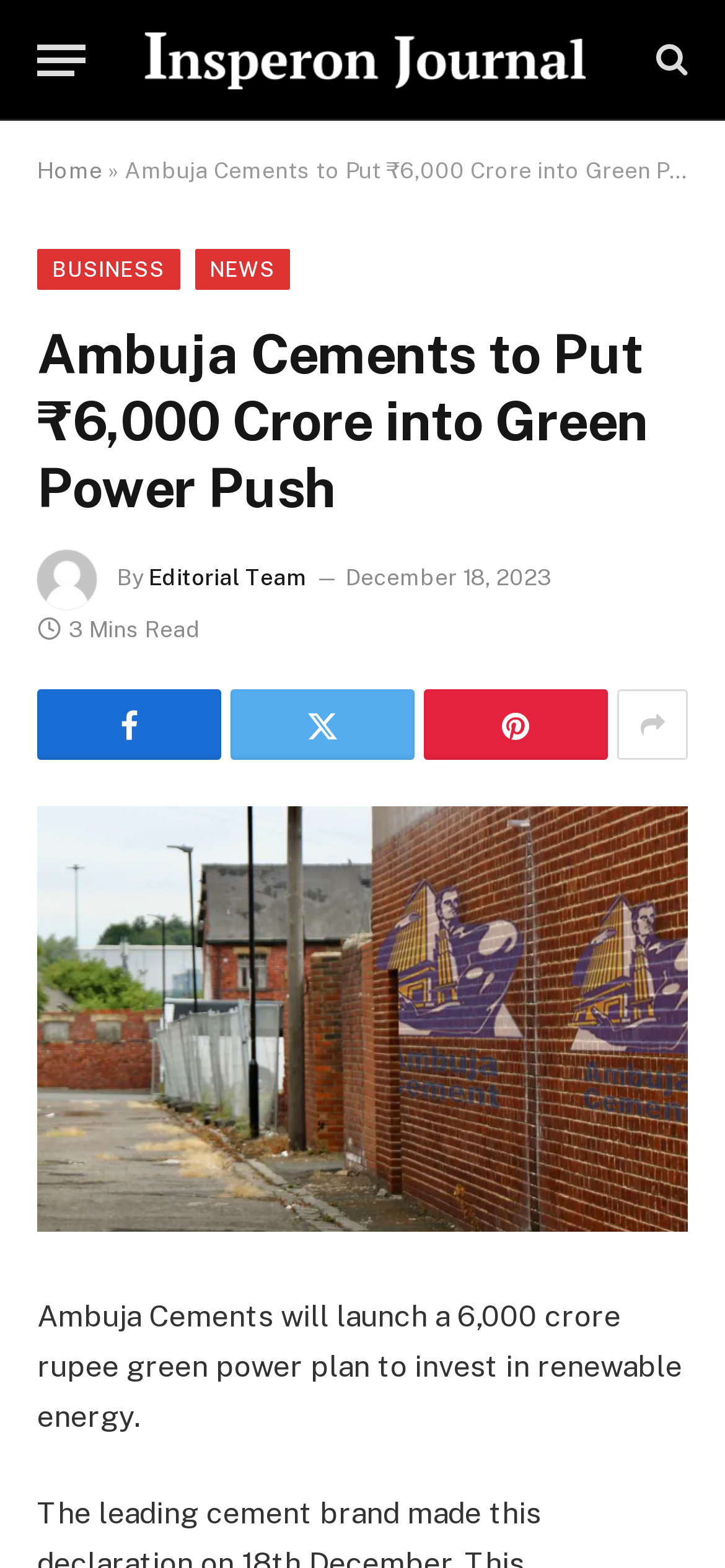Find the main header of the webpage and produce its text content.

Ambuja Cements to Put ₹6,000 Crore into Green Power Push